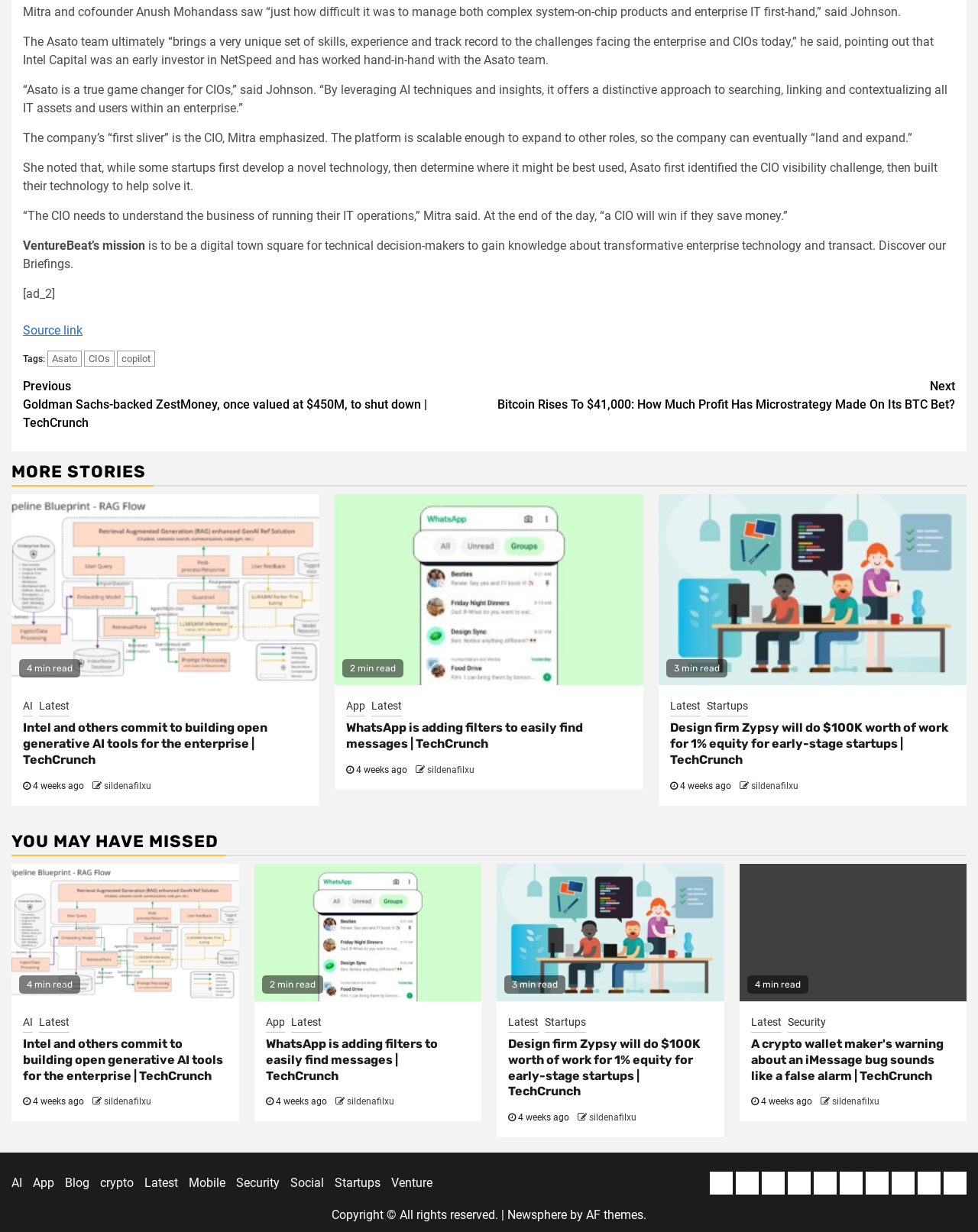What is the company mentioned in the article?
Answer the question using a single word or phrase, according to the image.

Asato